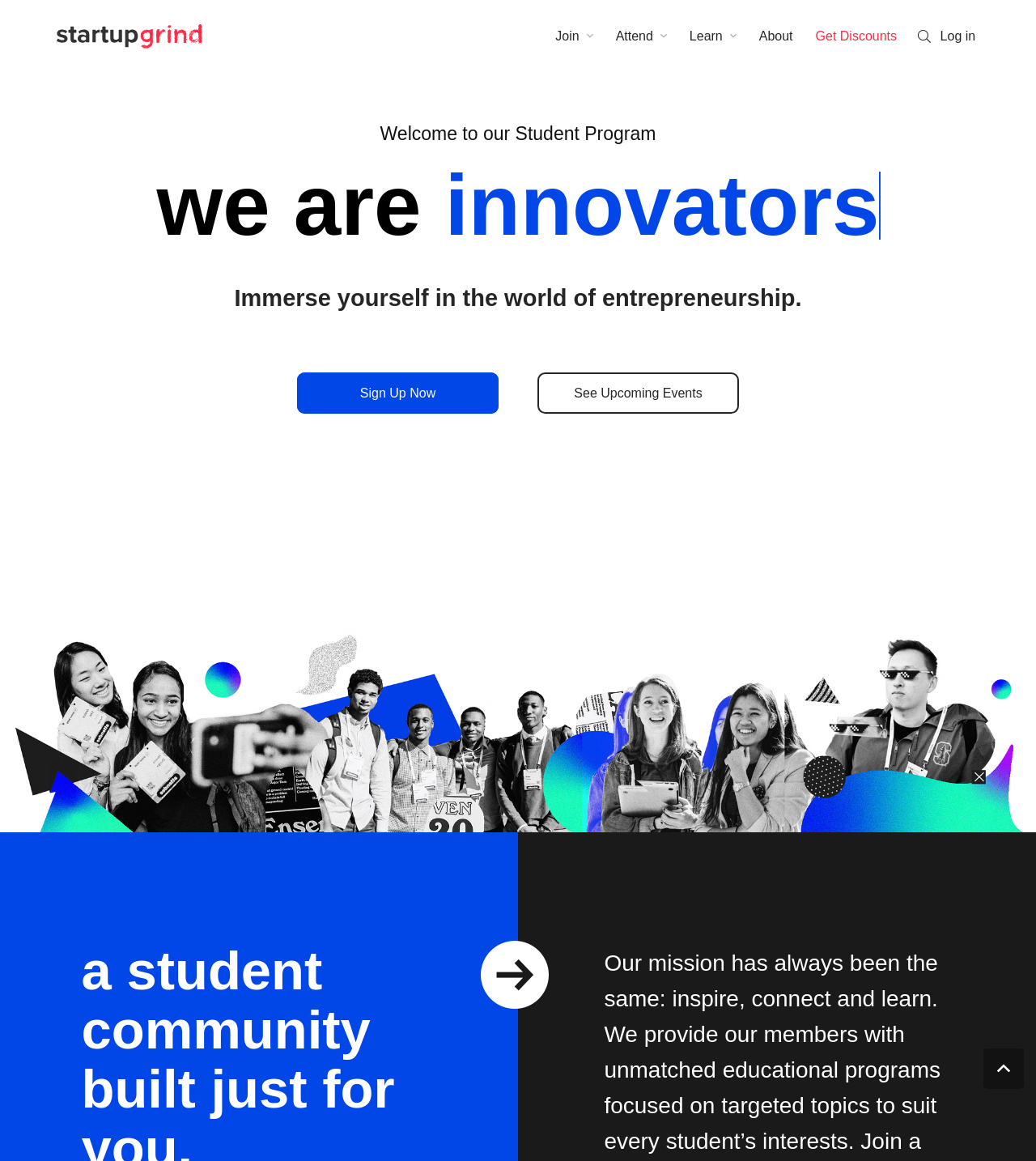Please identify the bounding box coordinates of the area that needs to be clicked to follow this instruction: "Search for something".

[0.877, 0.016, 0.908, 0.047]